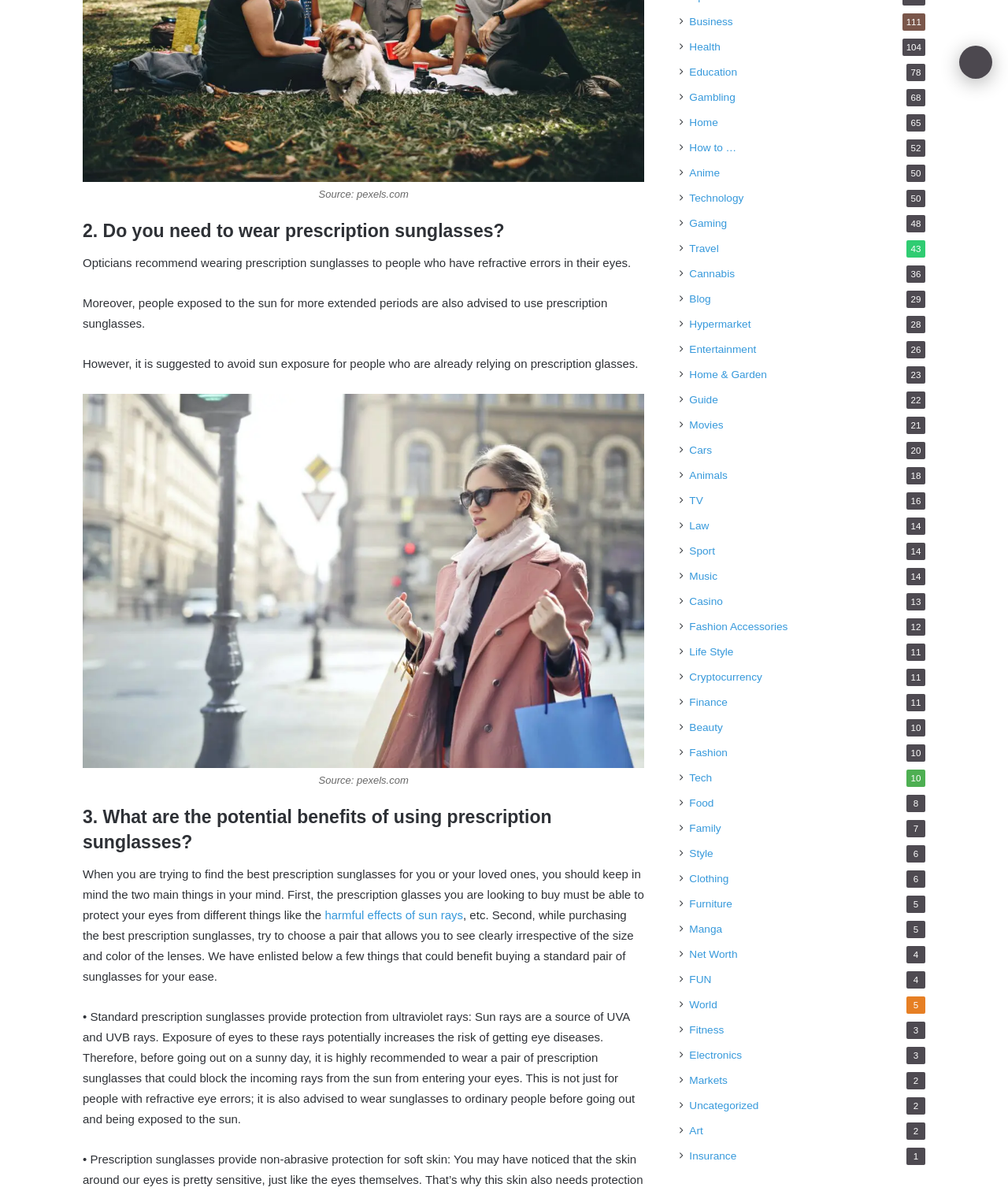Provide the bounding box coordinates for the area that should be clicked to complete the instruction: "Learn about 'Cryptocurrency'".

[0.684, 0.562, 0.756, 0.575]